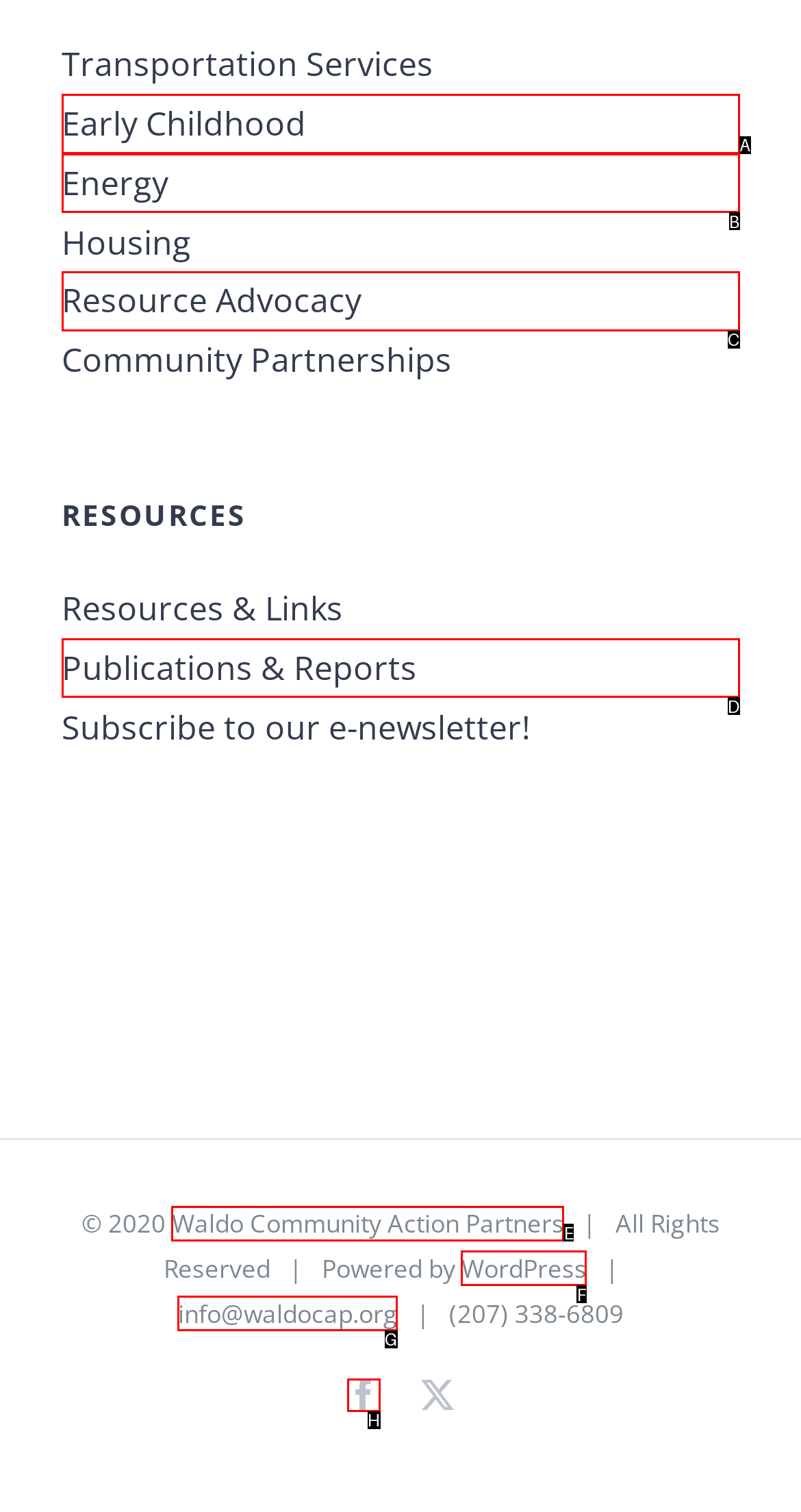Identify the HTML element to select in order to accomplish the following task: Contact via email
Reply with the letter of the chosen option from the given choices directly.

G